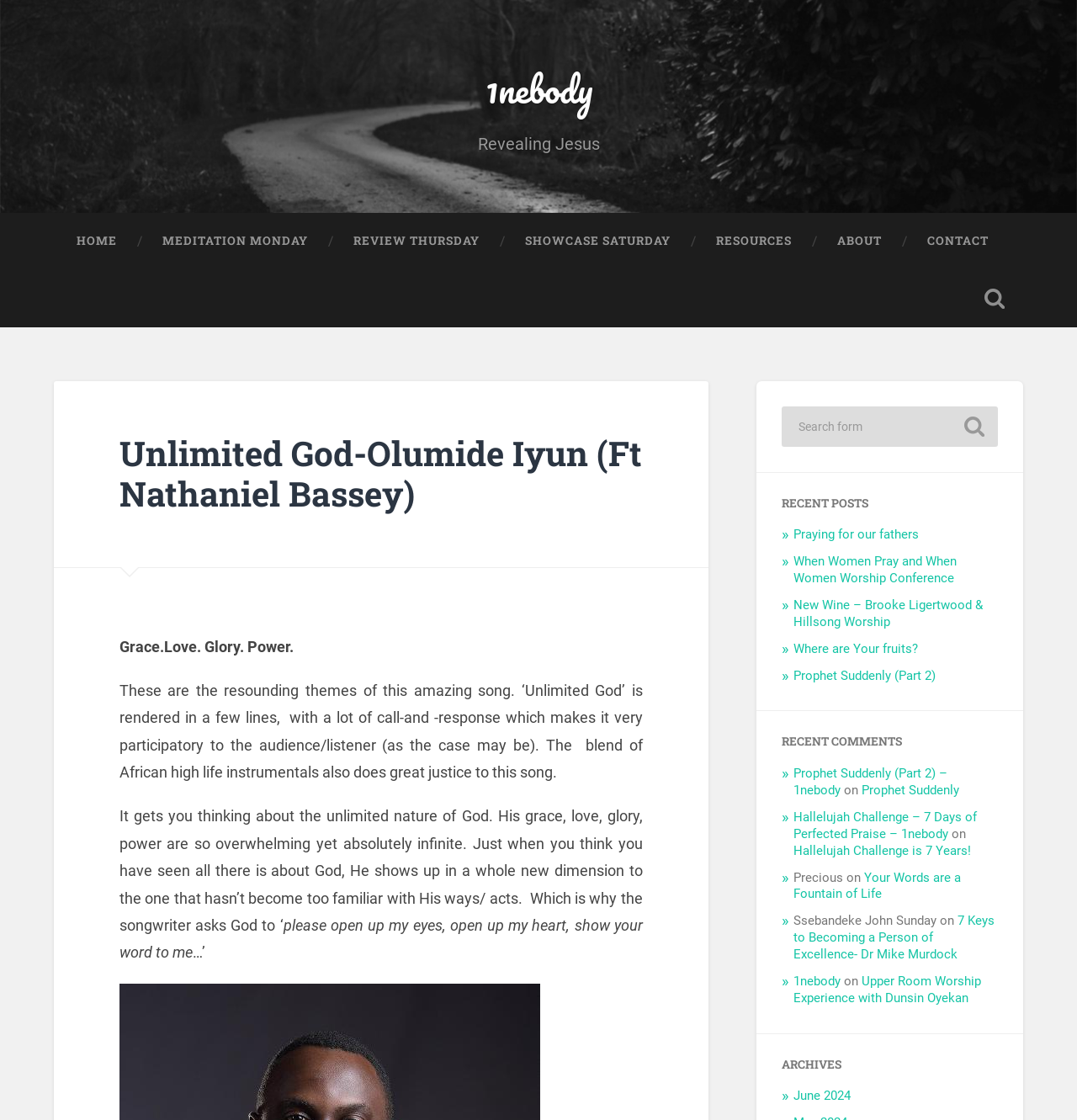Locate the bounding box coordinates of the clickable area to execute the instruction: "Search for something". Provide the coordinates as four float numbers between 0 and 1, represented as [left, top, right, bottom].

[0.726, 0.363, 0.927, 0.399]